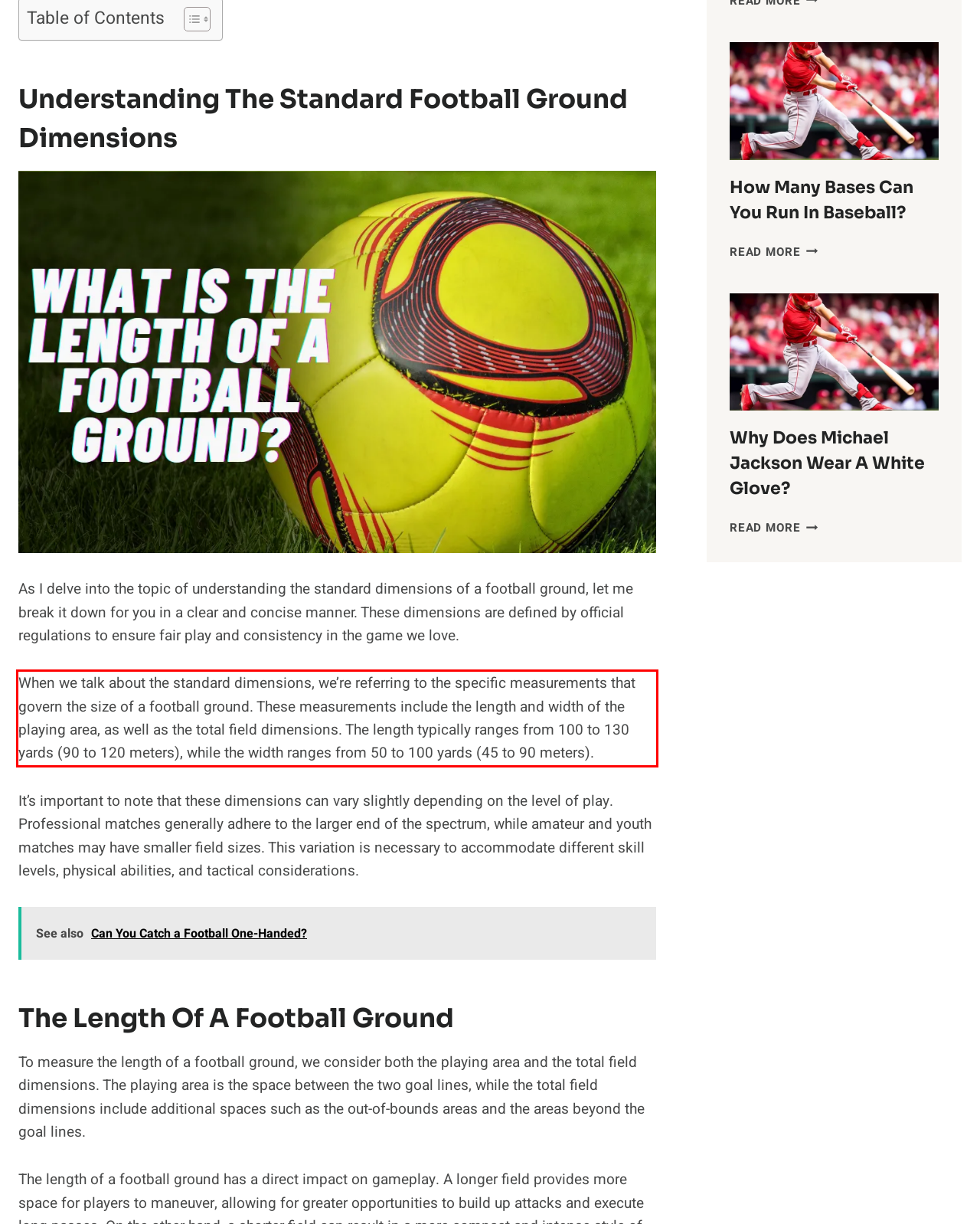Examine the screenshot of the webpage, locate the red bounding box, and generate the text contained within it.

When we talk about the standard dimensions, we’re referring to the specific measurements that govern the size of a football ground. These measurements include the length and width of the playing area, as well as the total field dimensions. The length typically ranges from 100 to 130 yards (90 to 120 meters), while the width ranges from 50 to 100 yards (45 to 90 meters).